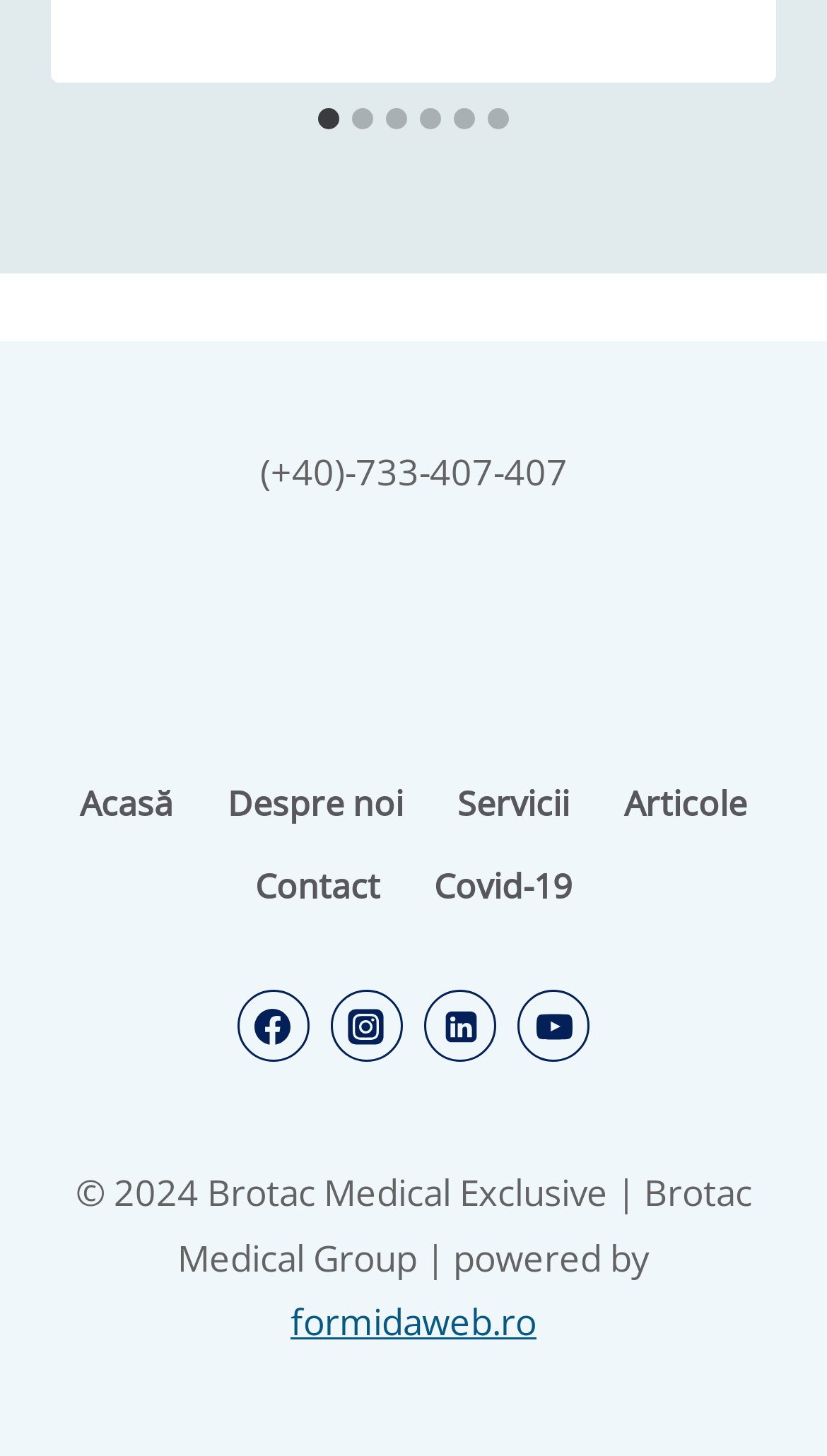Highlight the bounding box coordinates of the element that should be clicked to carry out the following instruction: "Contact us". The coordinates must be given as four float numbers ranging from 0 to 1, i.e., [left, top, right, bottom].

[0.275, 0.581, 0.492, 0.636]